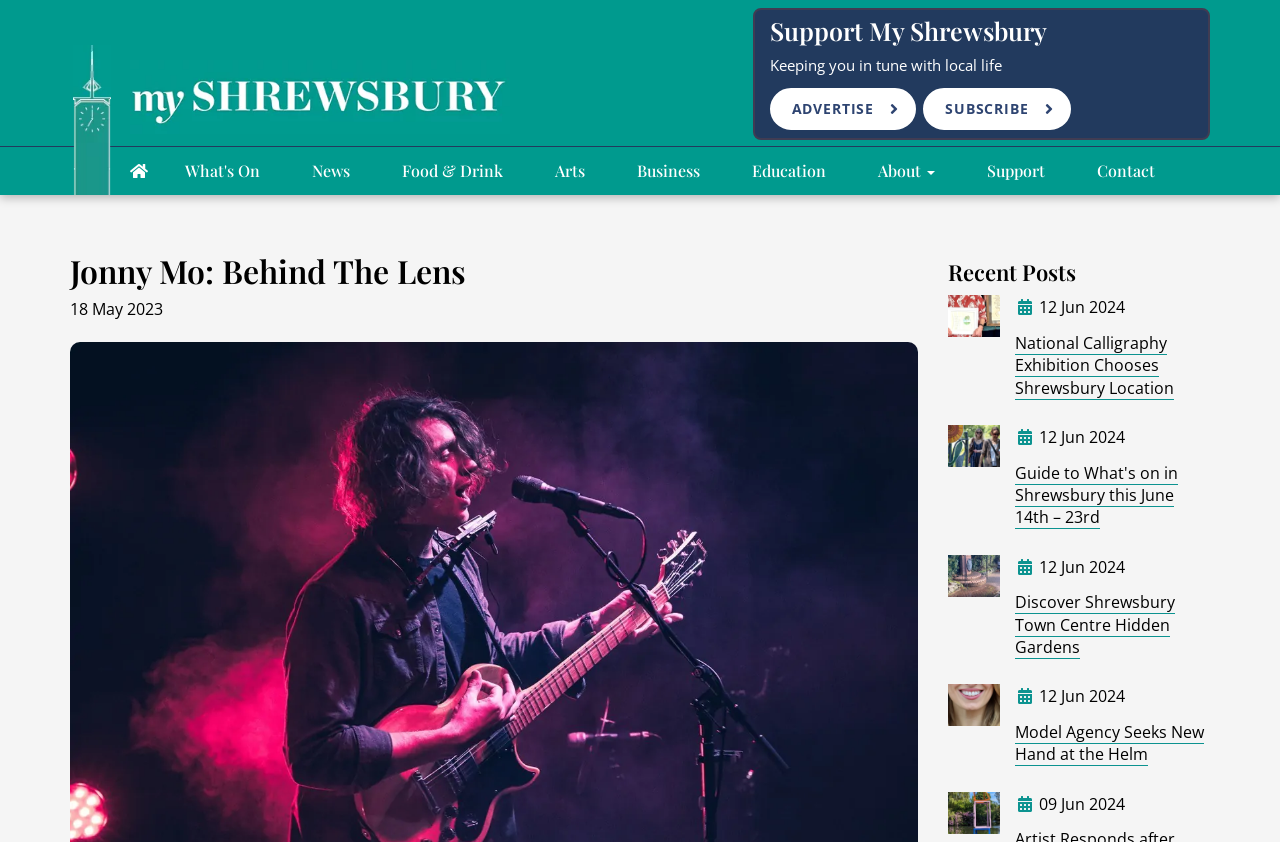Please identify the bounding box coordinates of the element's region that needs to be clicked to fulfill the following instruction: "Explore 'Food & Drink'". The bounding box coordinates should consist of four float numbers between 0 and 1, i.e., [left, top, right, bottom].

[0.314, 0.178, 0.393, 0.232]